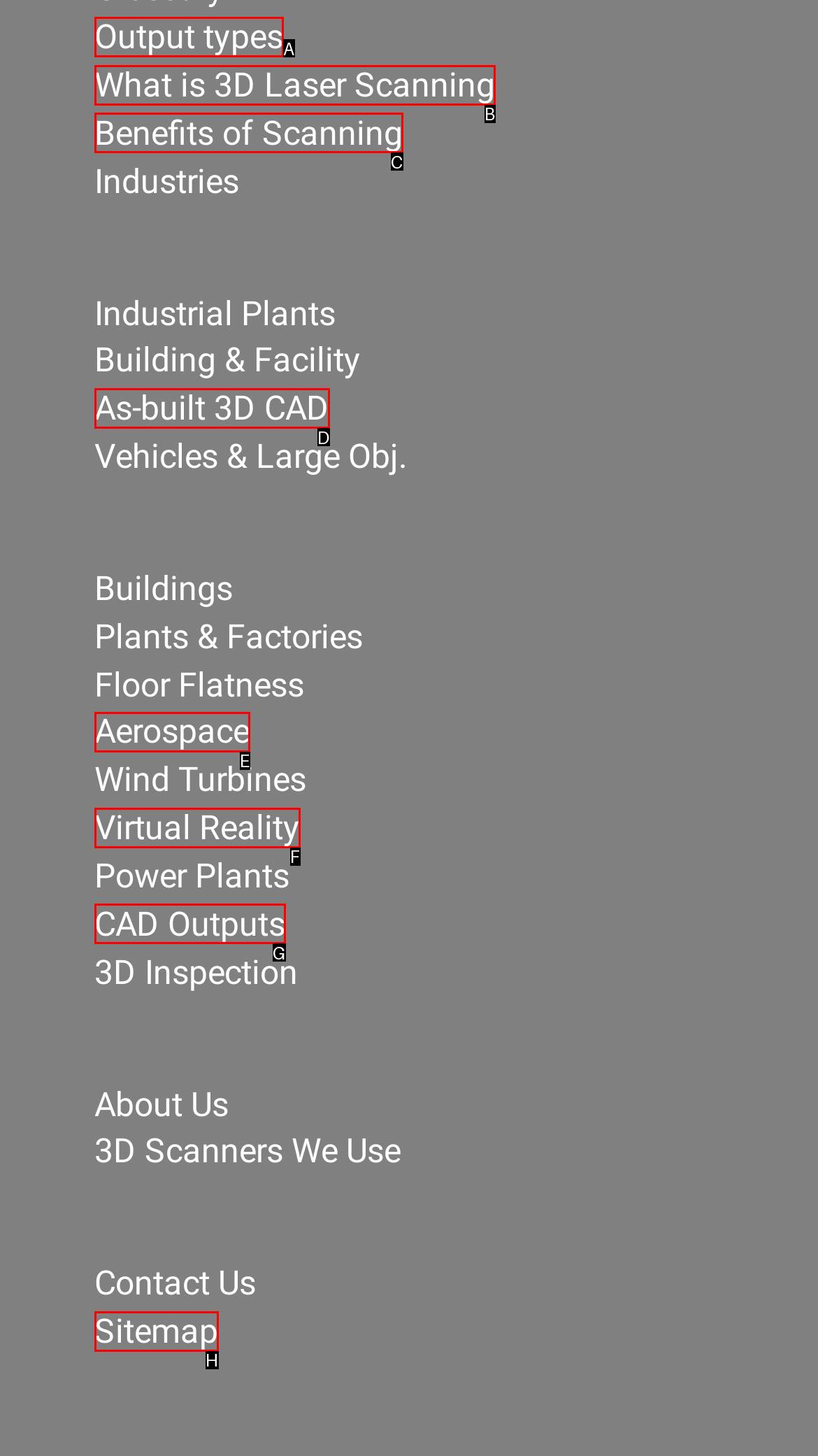Using the provided description: What is 3D Laser Scanning, select the most fitting option and return its letter directly from the choices.

B